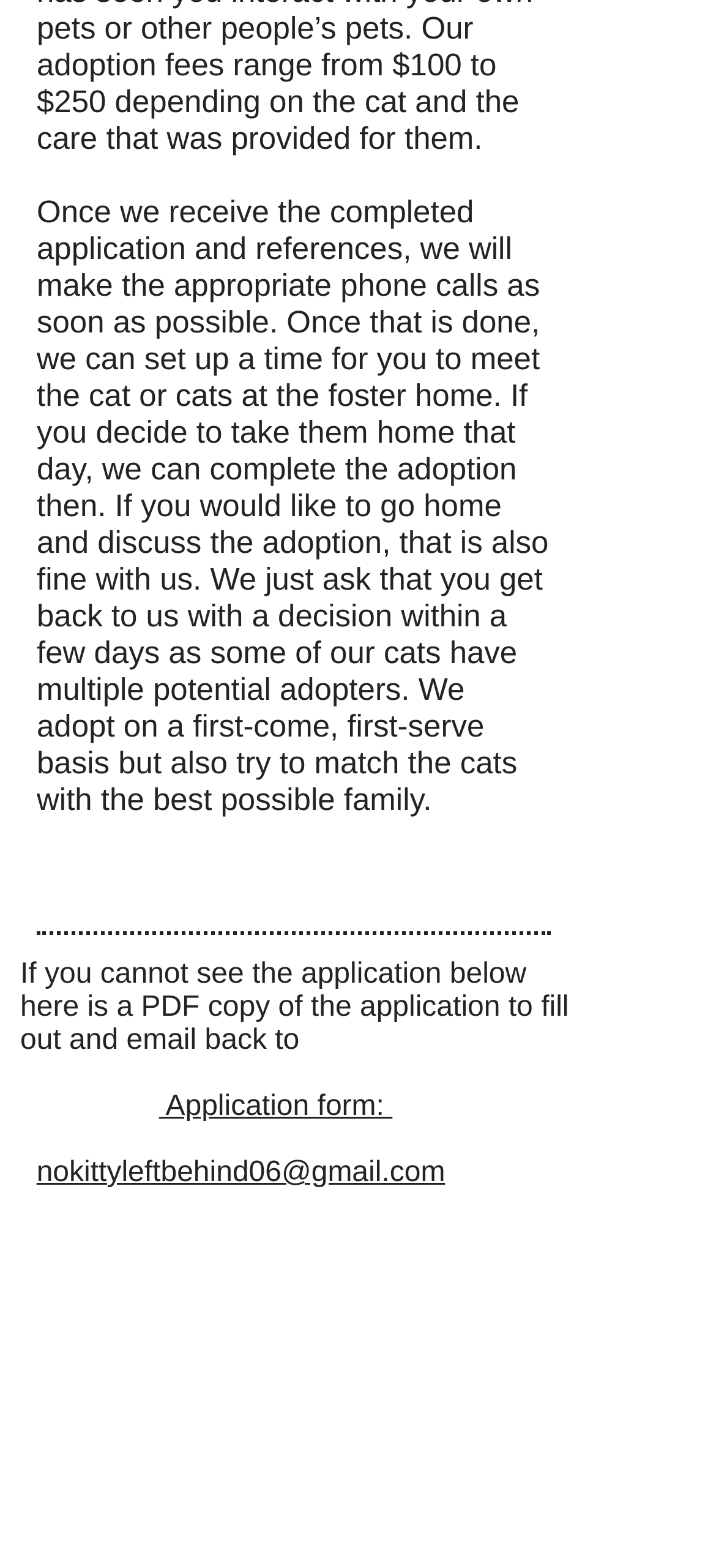What is the basis for adopting a cat?
Give a one-word or short phrase answer based on the image.

First-come, first-serve